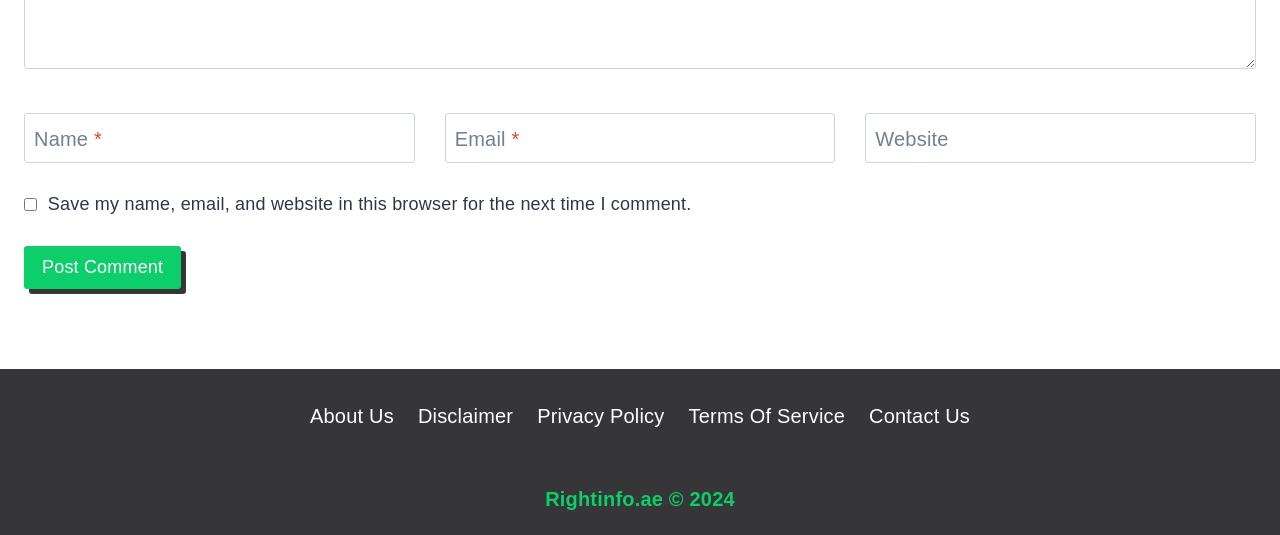What type of links are in the footer navigation? Based on the screenshot, please respond with a single word or phrase.

About Us, etc.